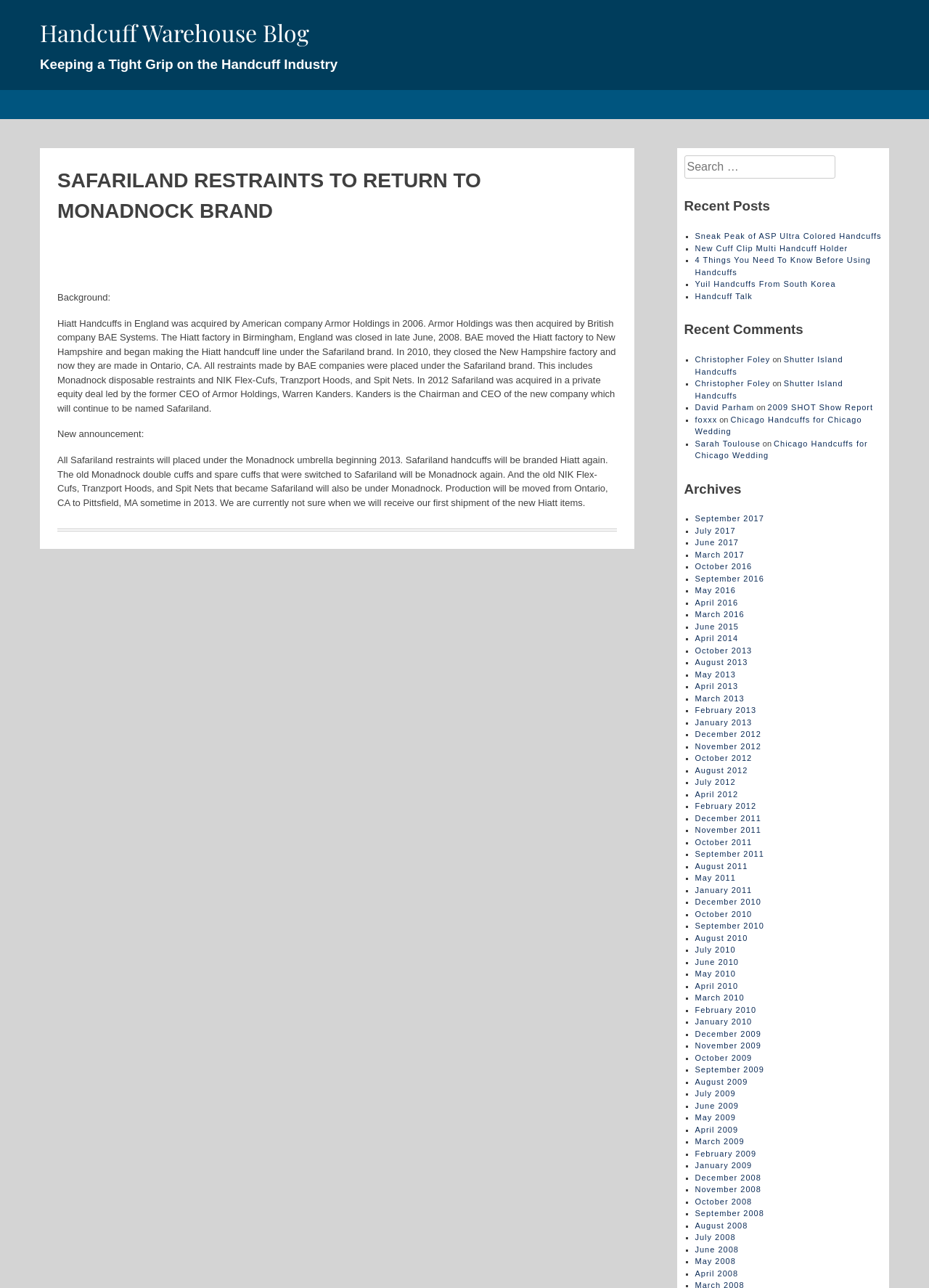Use a single word or phrase to answer the question:
What is the brand that restraints will be placed under?

Monadnock